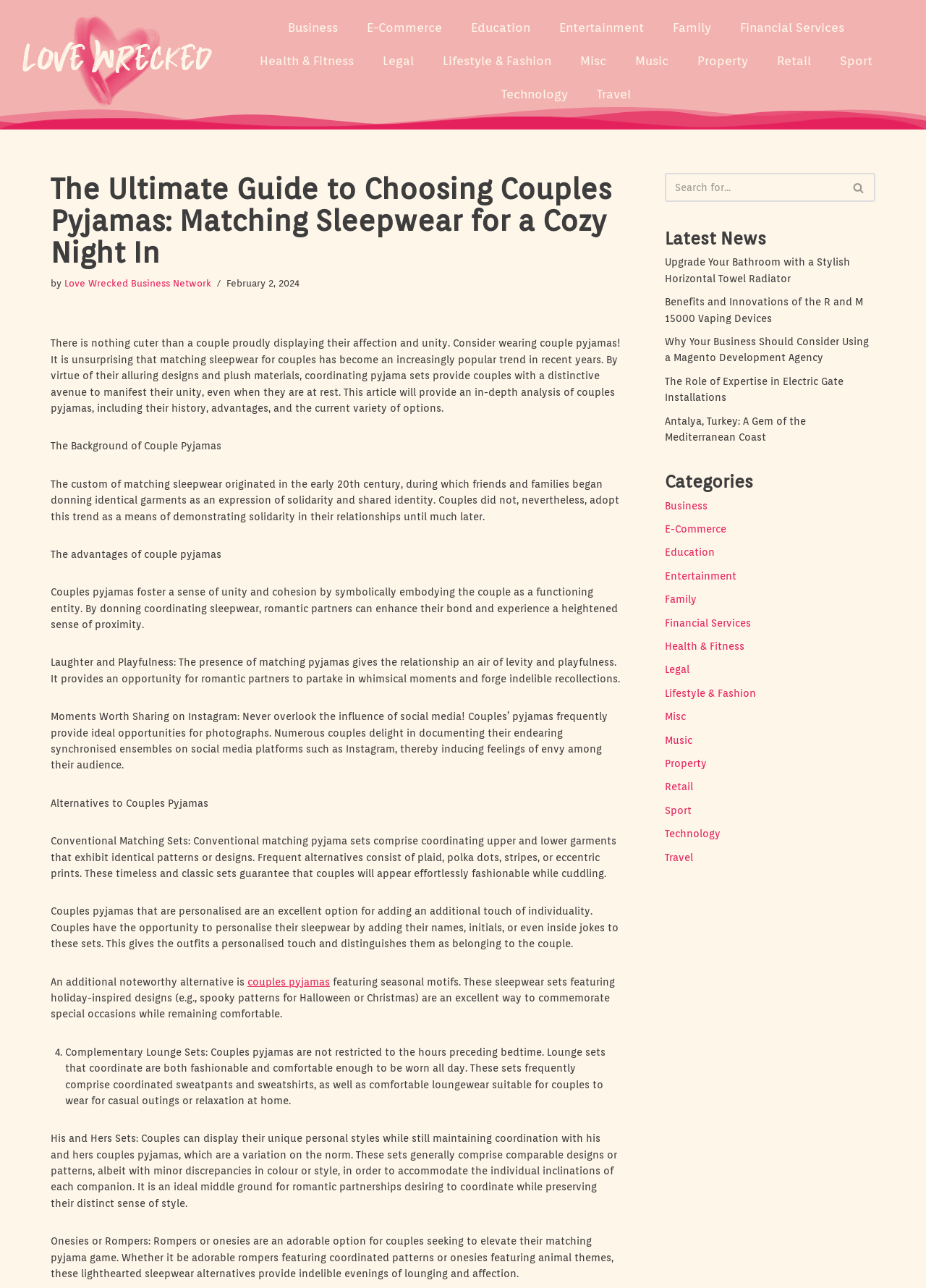Determine the bounding box coordinates of the region I should click to achieve the following instruction: "Search for something". Ensure the bounding box coordinates are four float numbers between 0 and 1, i.e., [left, top, right, bottom].

[0.718, 0.134, 0.91, 0.157]